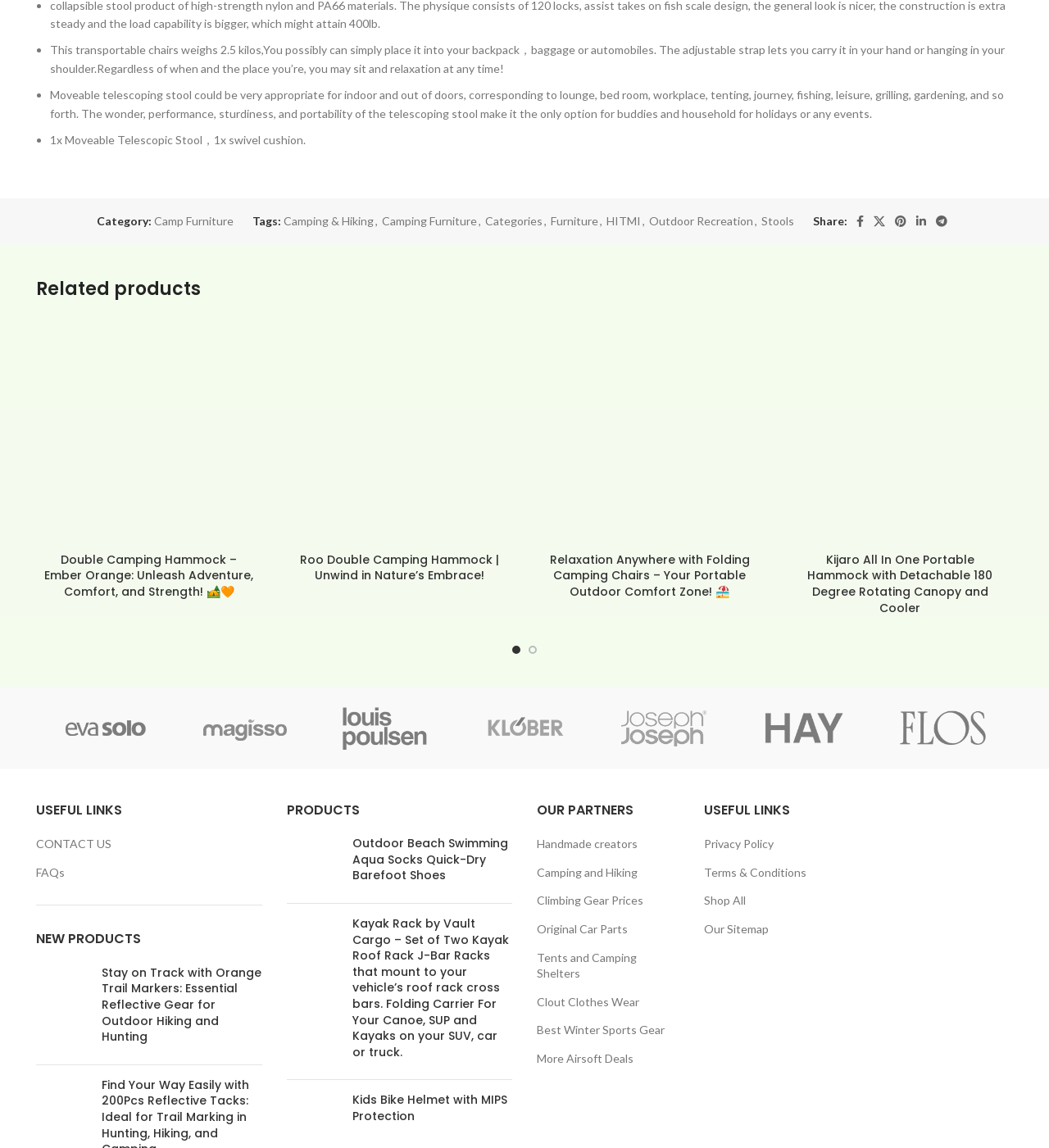How many social media links are there?
Answer the question using a single word or phrase, according to the image.

5